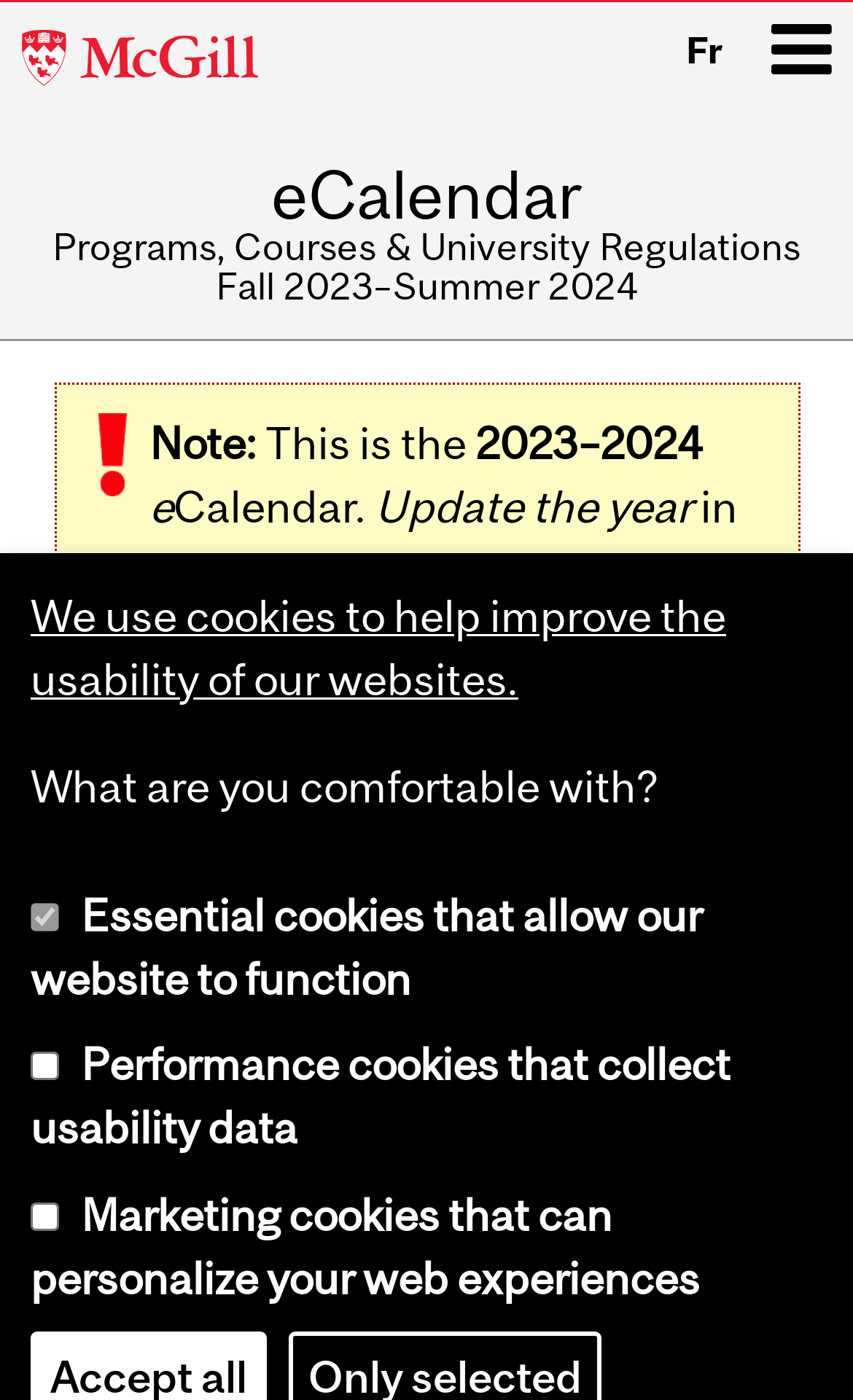Find the main header of the webpage and produce its text content.

GEOG 512 Advanced Quantitative Methods in Social Field Research (3 credits)